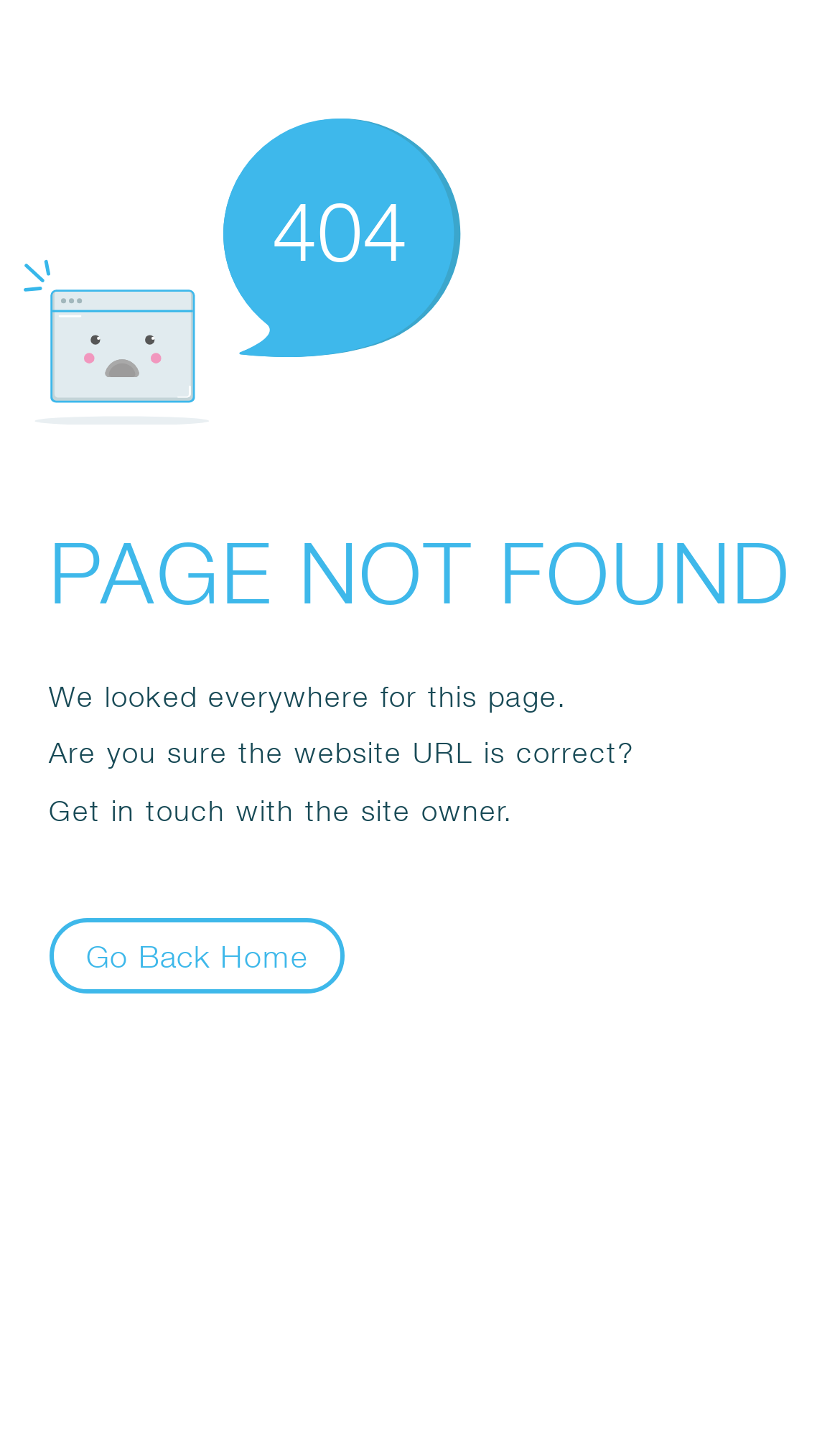What might have caused the error?
Look at the screenshot and respond with one word or a short phrase.

Incorrect URL